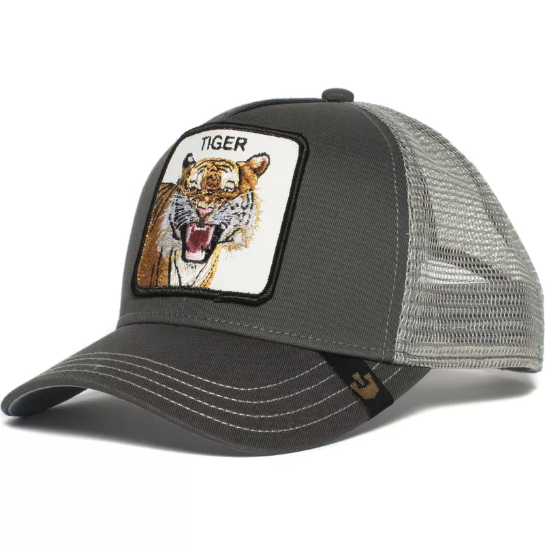Could you please study the image and provide a detailed answer to the question:
What is embroidered on the front of the hat?

According to the caption, the front of the hat has a prominent embroidered patch displaying a fierce tiger, which implies that the embroidered design on the front of the hat is a tiger.